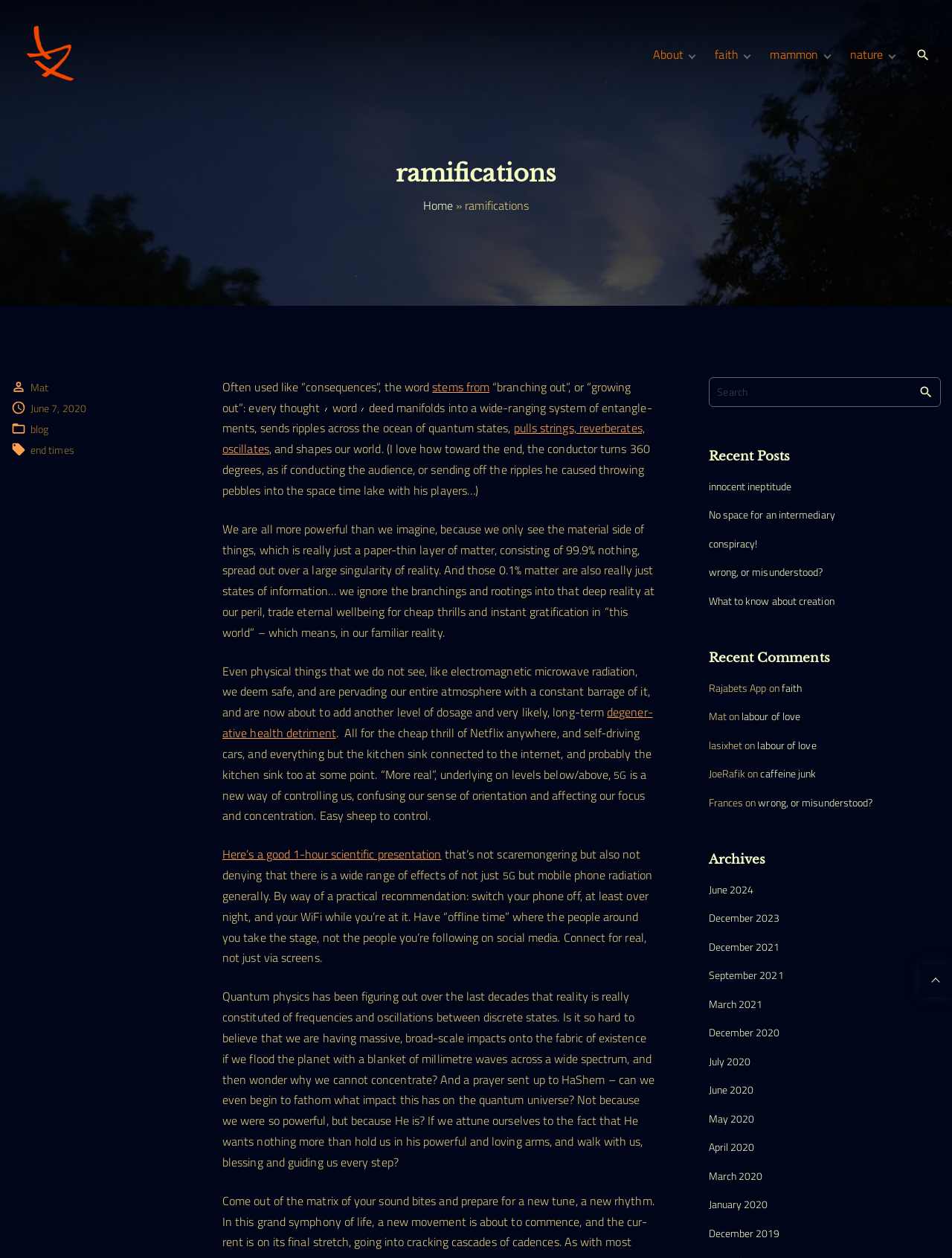Please find the bounding box coordinates for the clickable element needed to perform this instruction: "Click the 'About' link".

[0.686, 0.034, 0.719, 0.054]